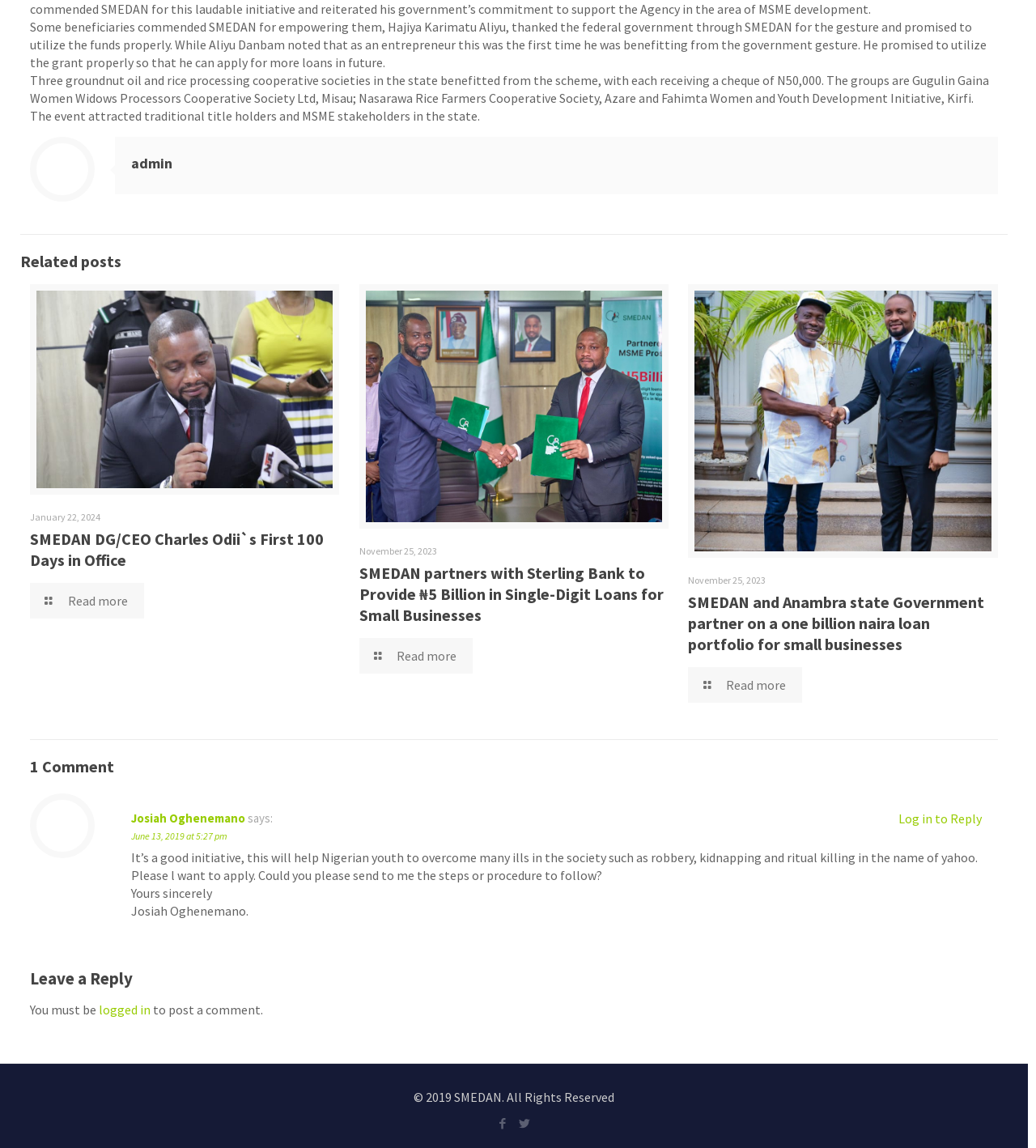Give a succinct answer to this question in a single word or phrase: 
What is the name of the person who commented on the article?

Josiah Oghenemano